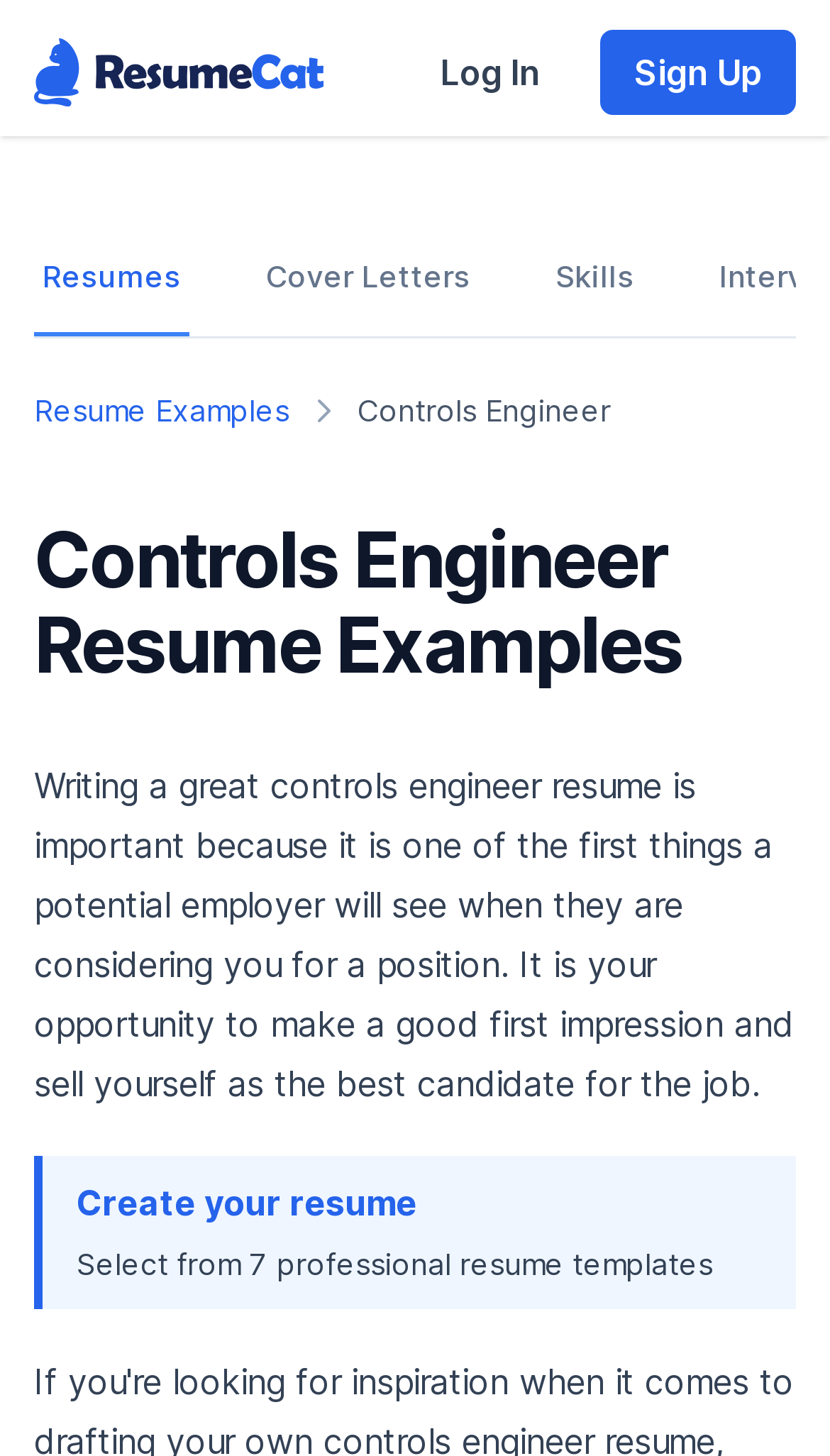What action can users take to create their resume?
Please answer the question with as much detail and depth as you can.

The webpage has a link that says 'Create your resume', which suggests that users can click on this link to start creating their resume.